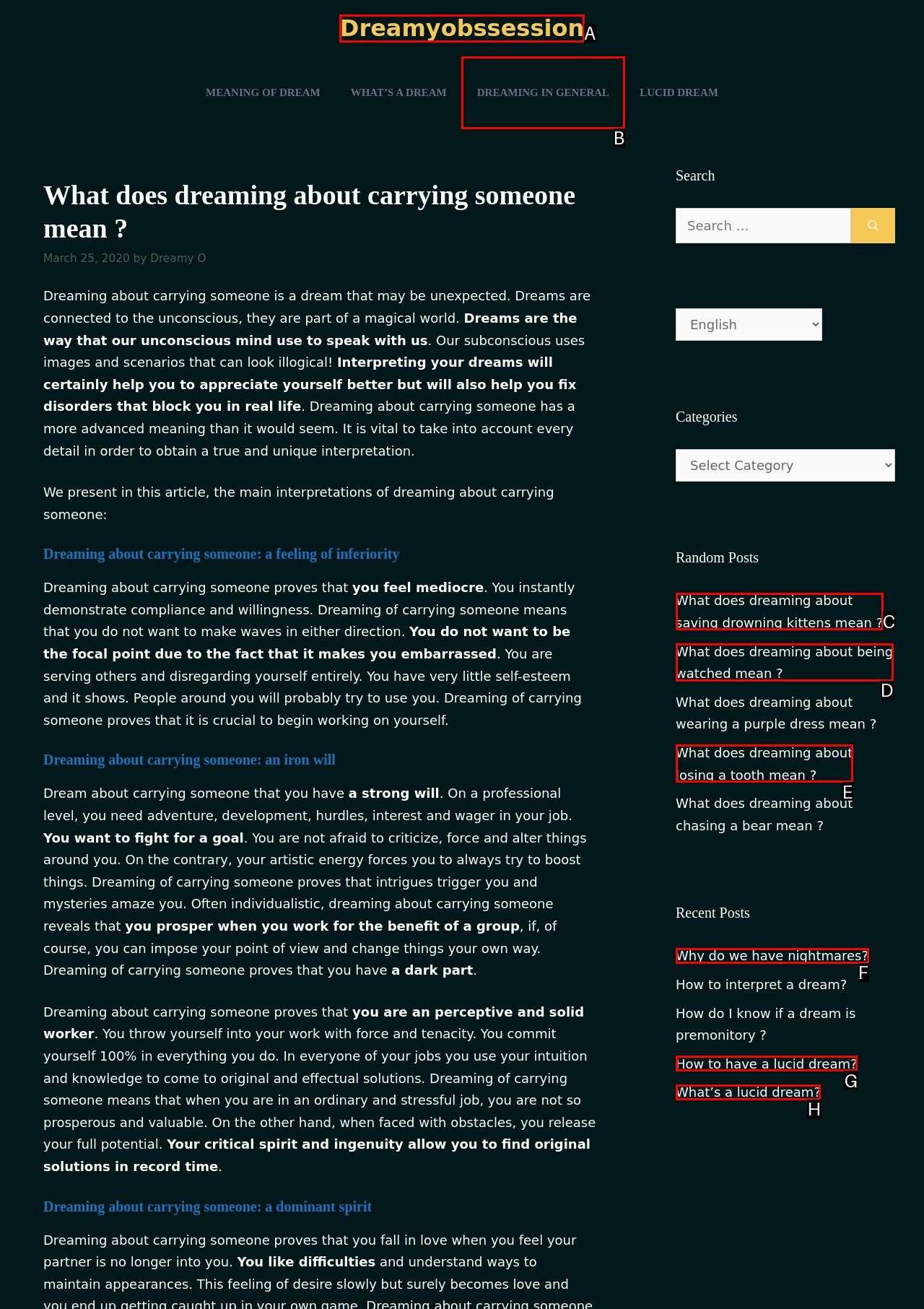Tell me which one HTML element best matches the description: Dreamyobssession Answer with the option's letter from the given choices directly.

A